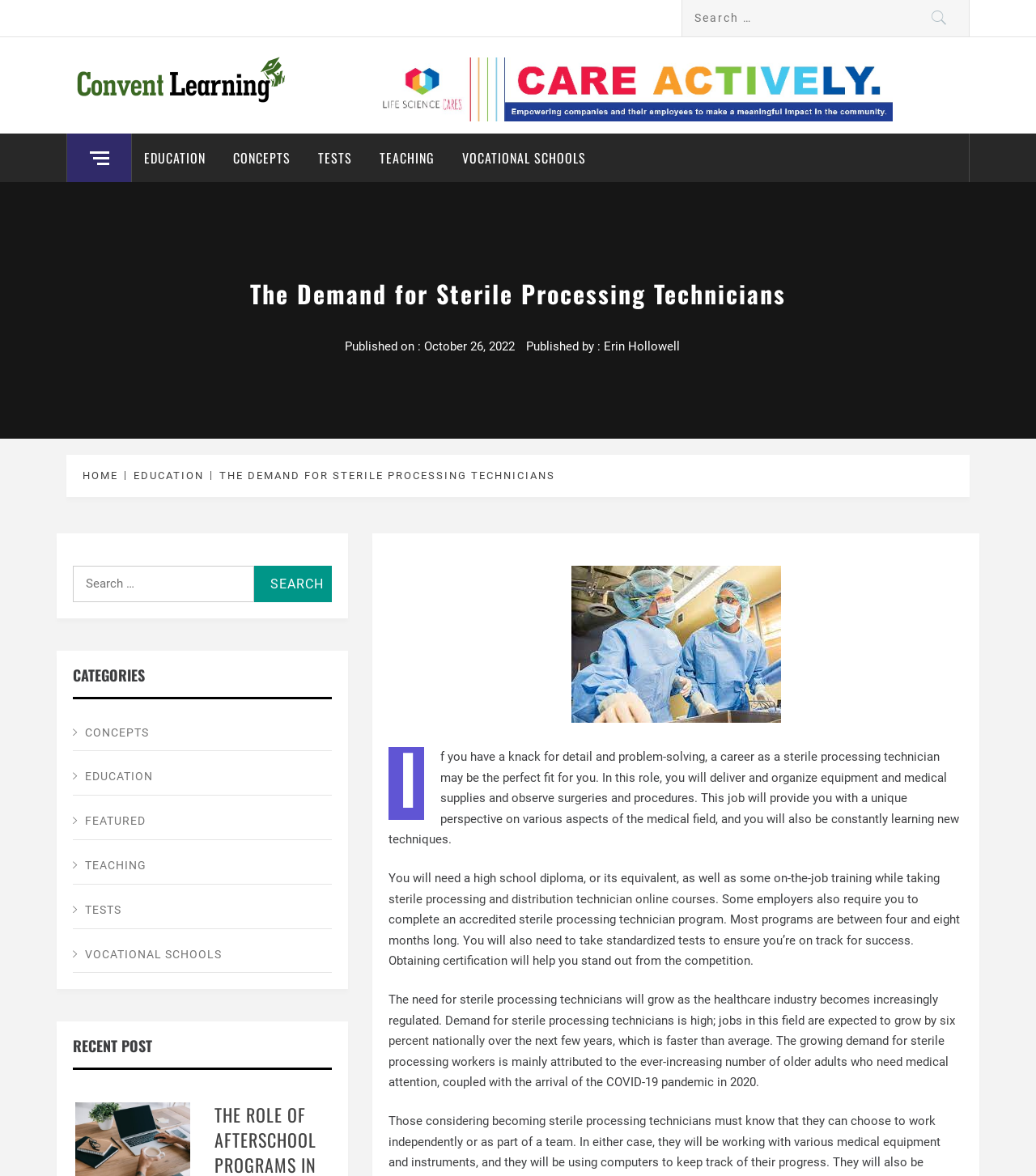What is the duration of most sterile processing technician programs?
Analyze the screenshot and provide a detailed answer to the question.

I determined the duration of most sterile processing technician programs by reading the text, which states that 'Most programs are between four and eight months long'.